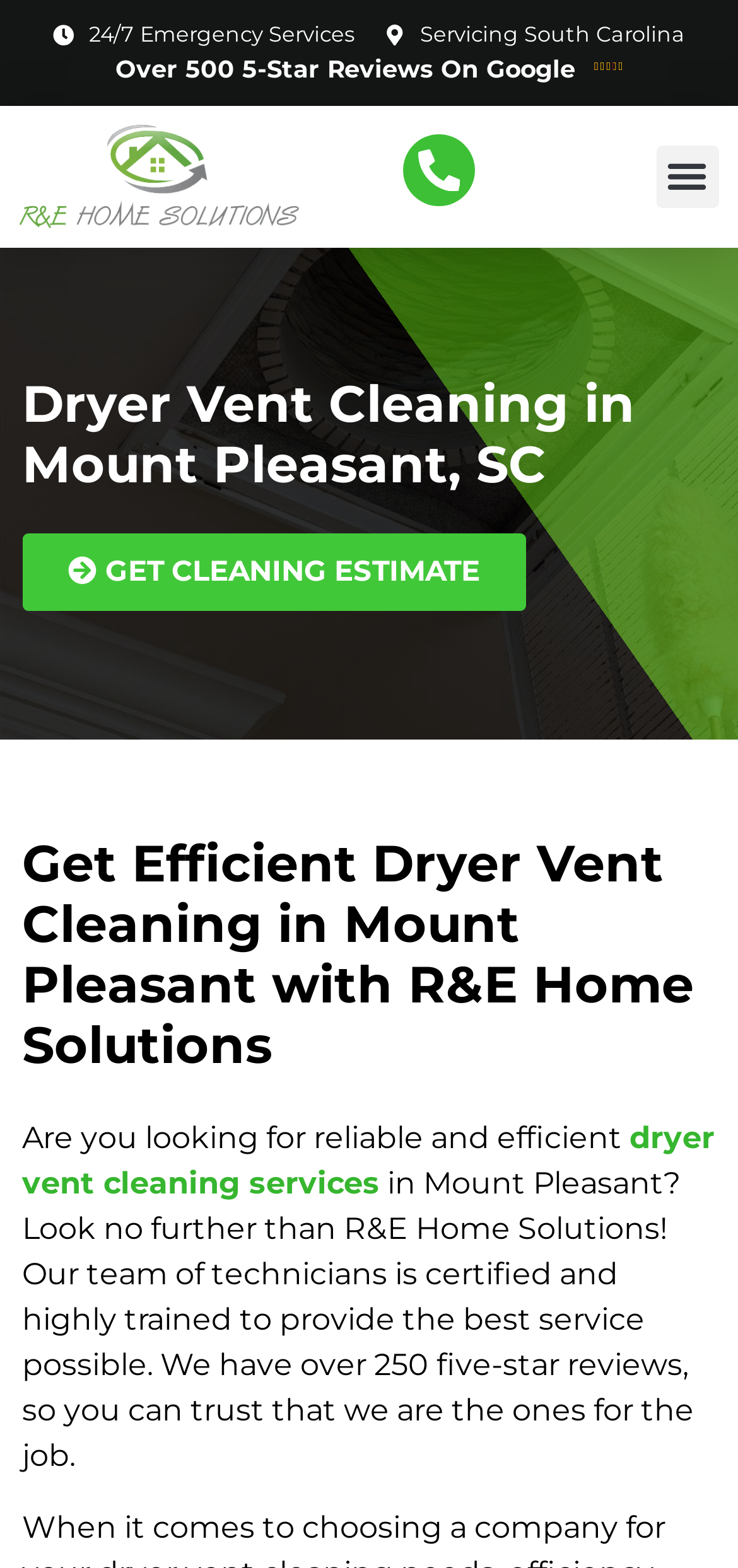Using the provided element description: "GET CLEANING ESTIMATE", determine the bounding box coordinates of the corresponding UI element in the screenshot.

[0.03, 0.341, 0.712, 0.39]